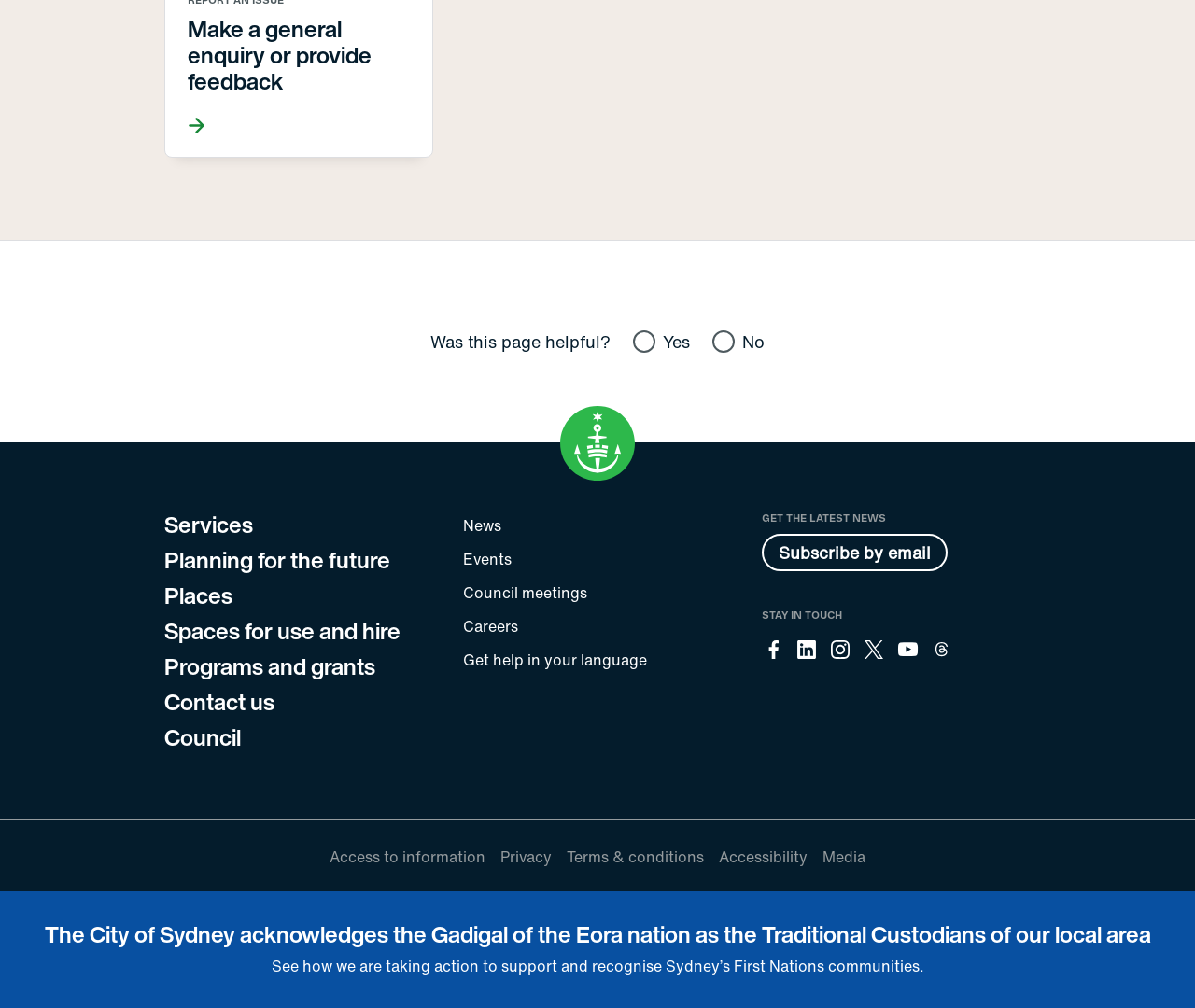Extract the bounding box for the UI element that matches this description: "Subdue Maxx Fungicide".

[0.191, 0.847, 0.352, 0.871]